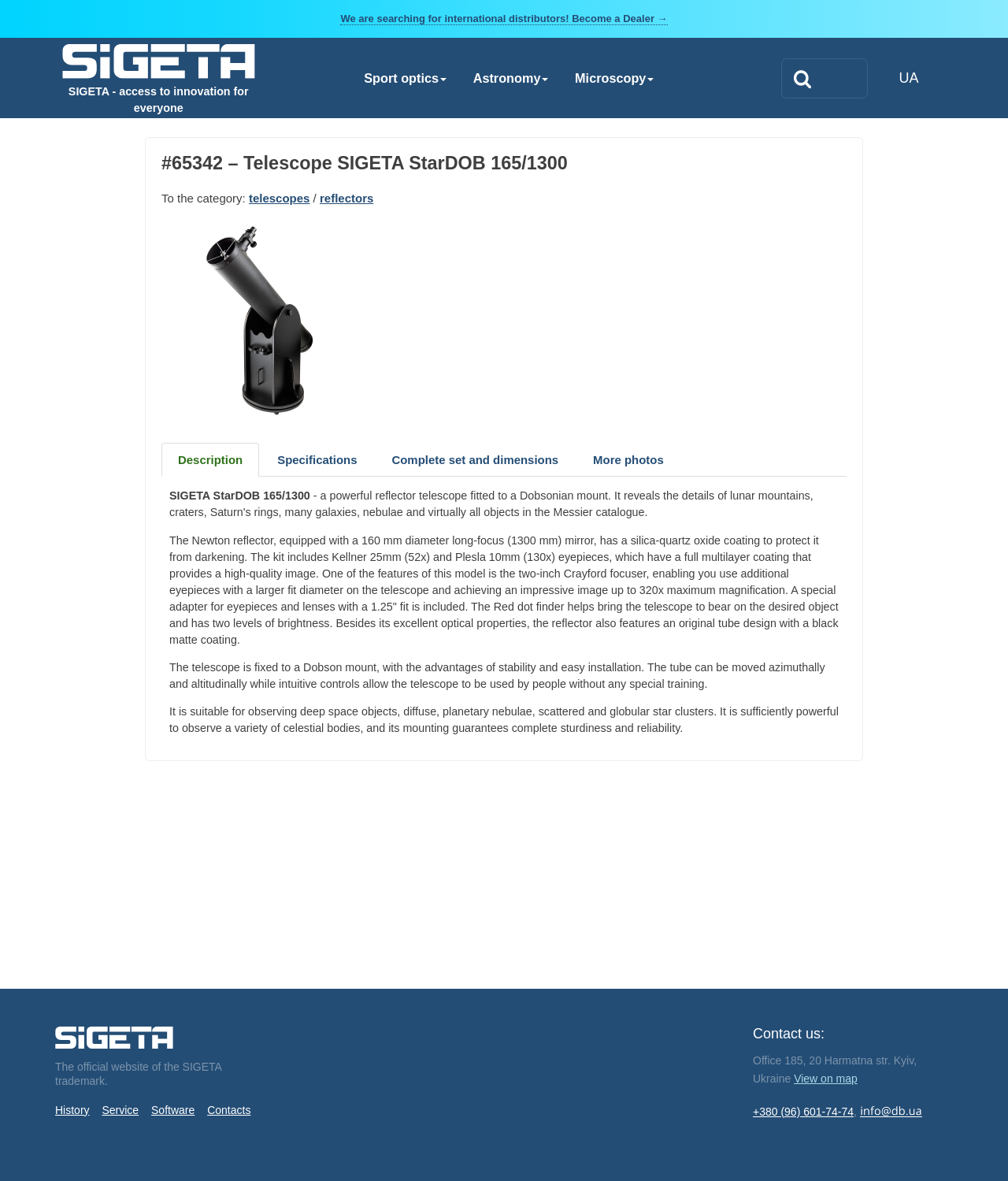Could you highlight the region that needs to be clicked to execute the instruction: "Contact us through phone"?

[0.747, 0.936, 0.847, 0.946]